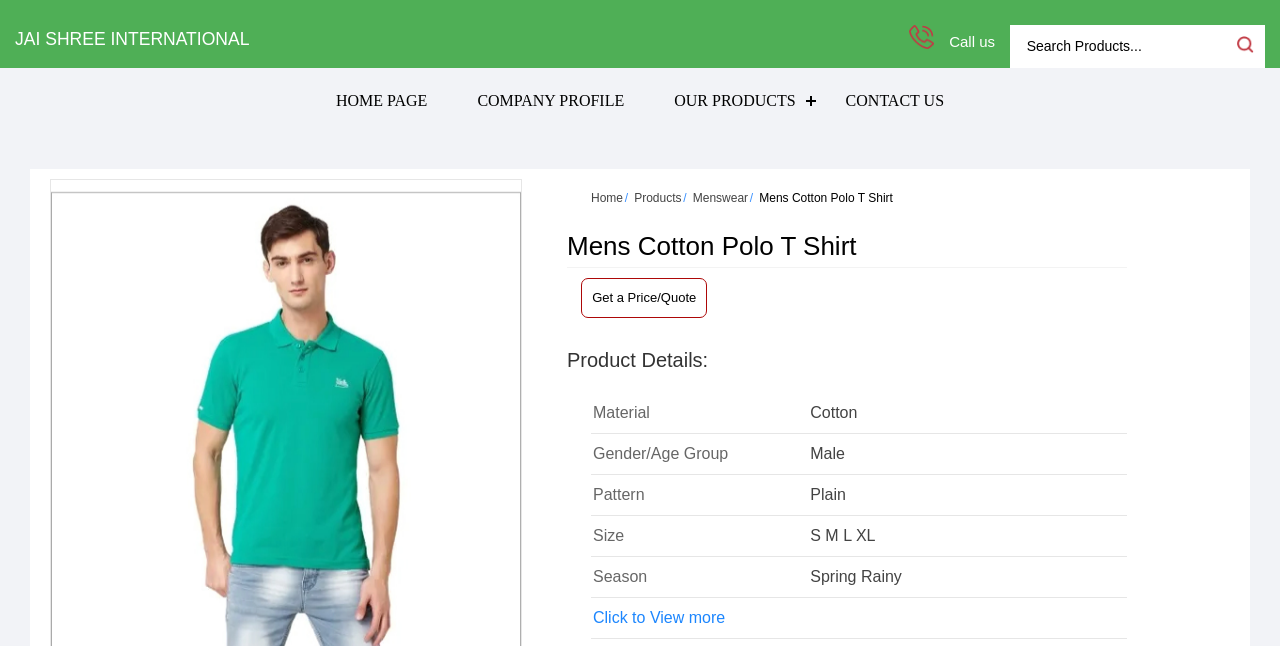Please specify the bounding box coordinates of the clickable region to carry out the following instruction: "Call us". The coordinates should be four float numbers between 0 and 1, in the format [left, top, right, bottom].

[0.71, 0.039, 0.73, 0.076]